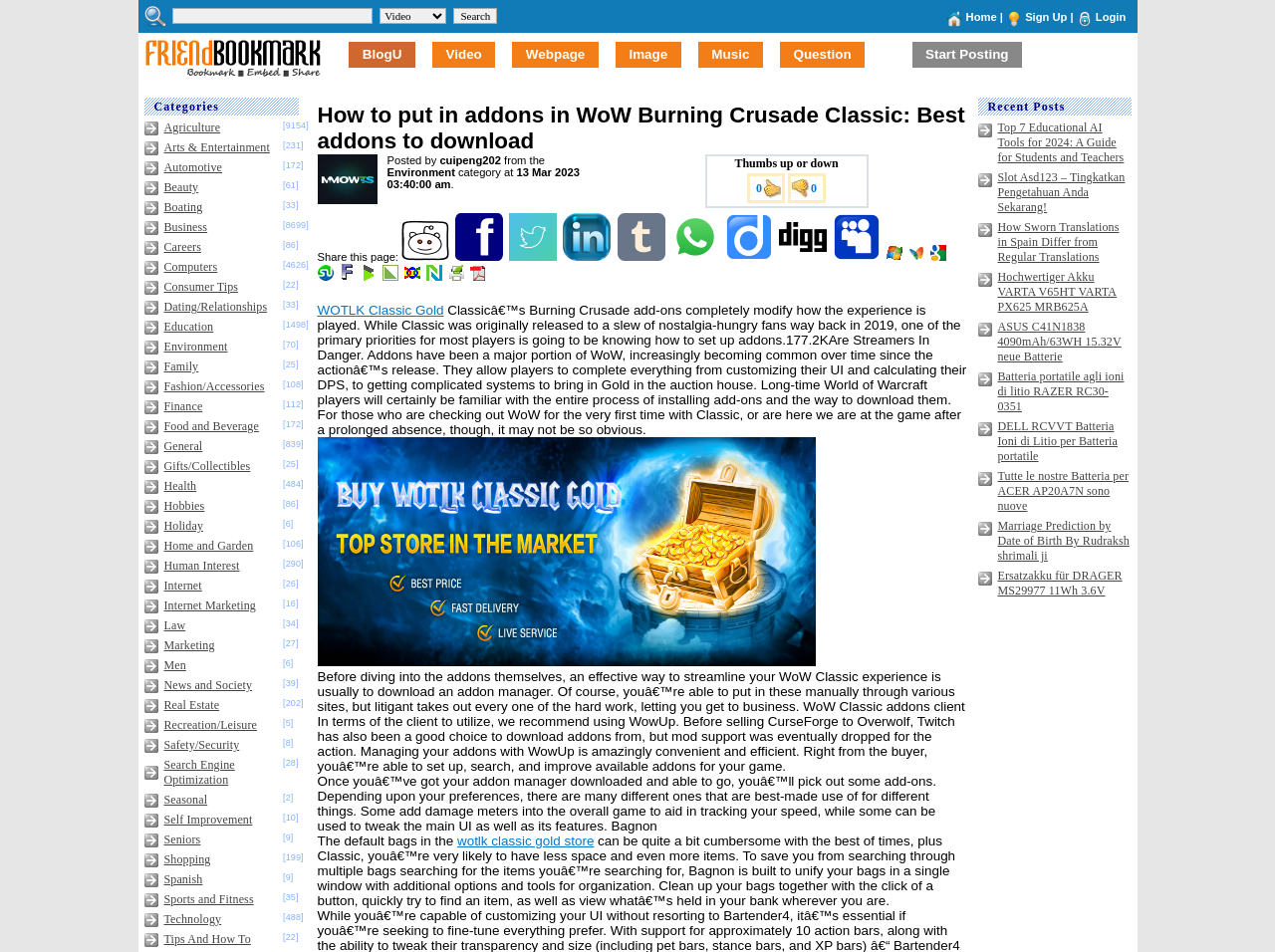Carefully examine the image and provide an in-depth answer to the question: What is the topic of the article on the webpage?

I read the main content of the webpage and found that it is discussing World of Warcraft Burning Crusade Classic, specifically how to install add-ons and their importance in the game.